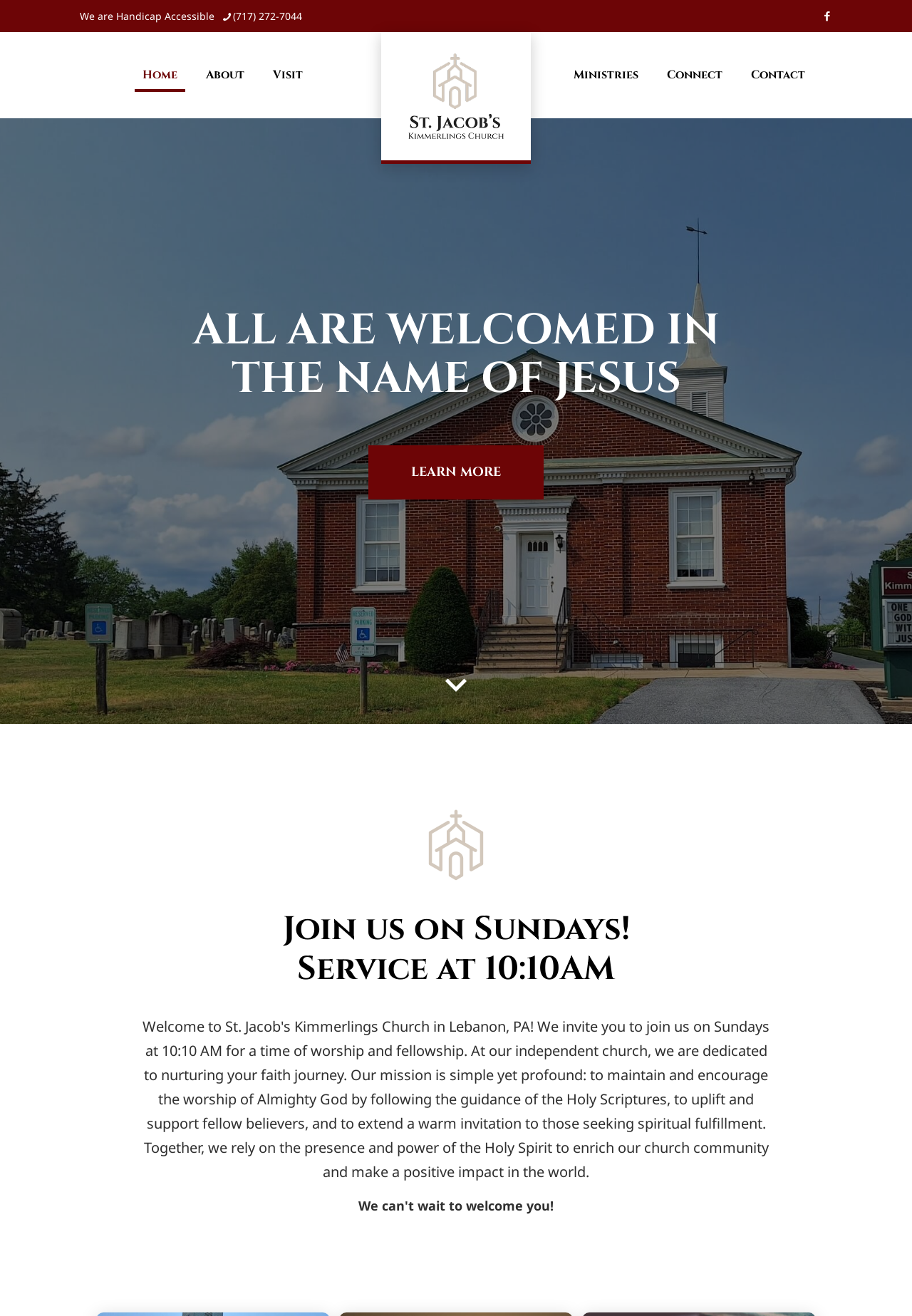Is the church handicap accessible?
Please provide a comprehensive and detailed answer to the question.

I found this information by looking at the contact details section, where it explicitly states 'We are Handicap Accessible'.